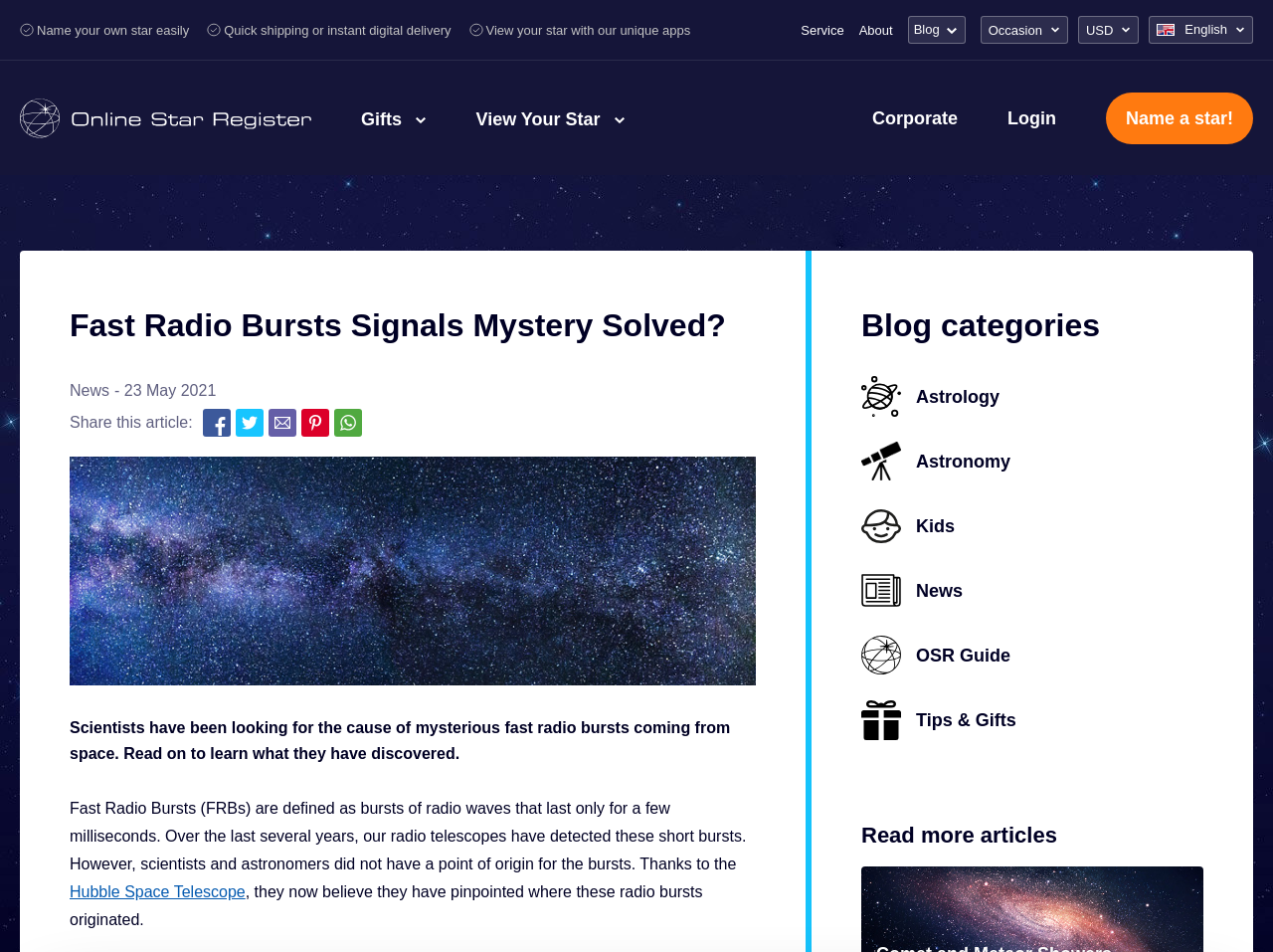Please locate the bounding box coordinates of the element that should be clicked to complete the given instruction: "View your star with the unique apps".

[0.382, 0.024, 0.542, 0.039]